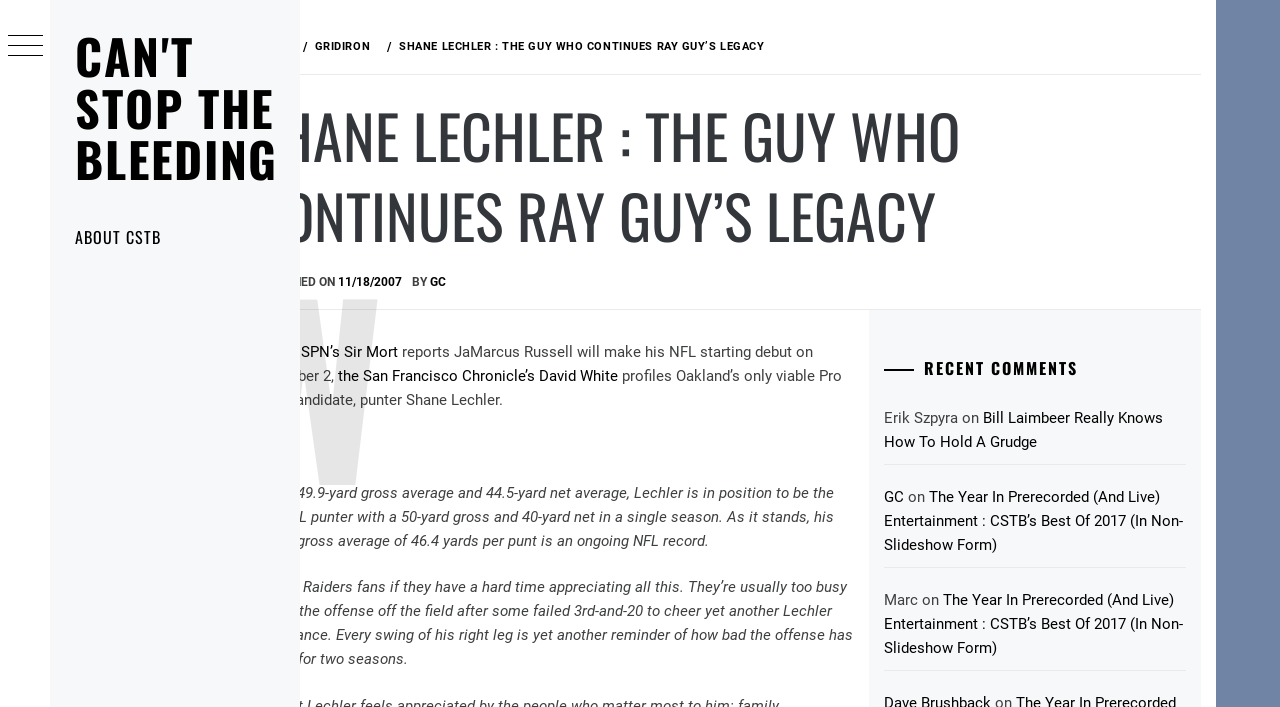Can you provide the bounding box coordinates for the element that should be clicked to implement the instruction: "Click the 'HOME' link"?

[0.296, 0.057, 0.328, 0.075]